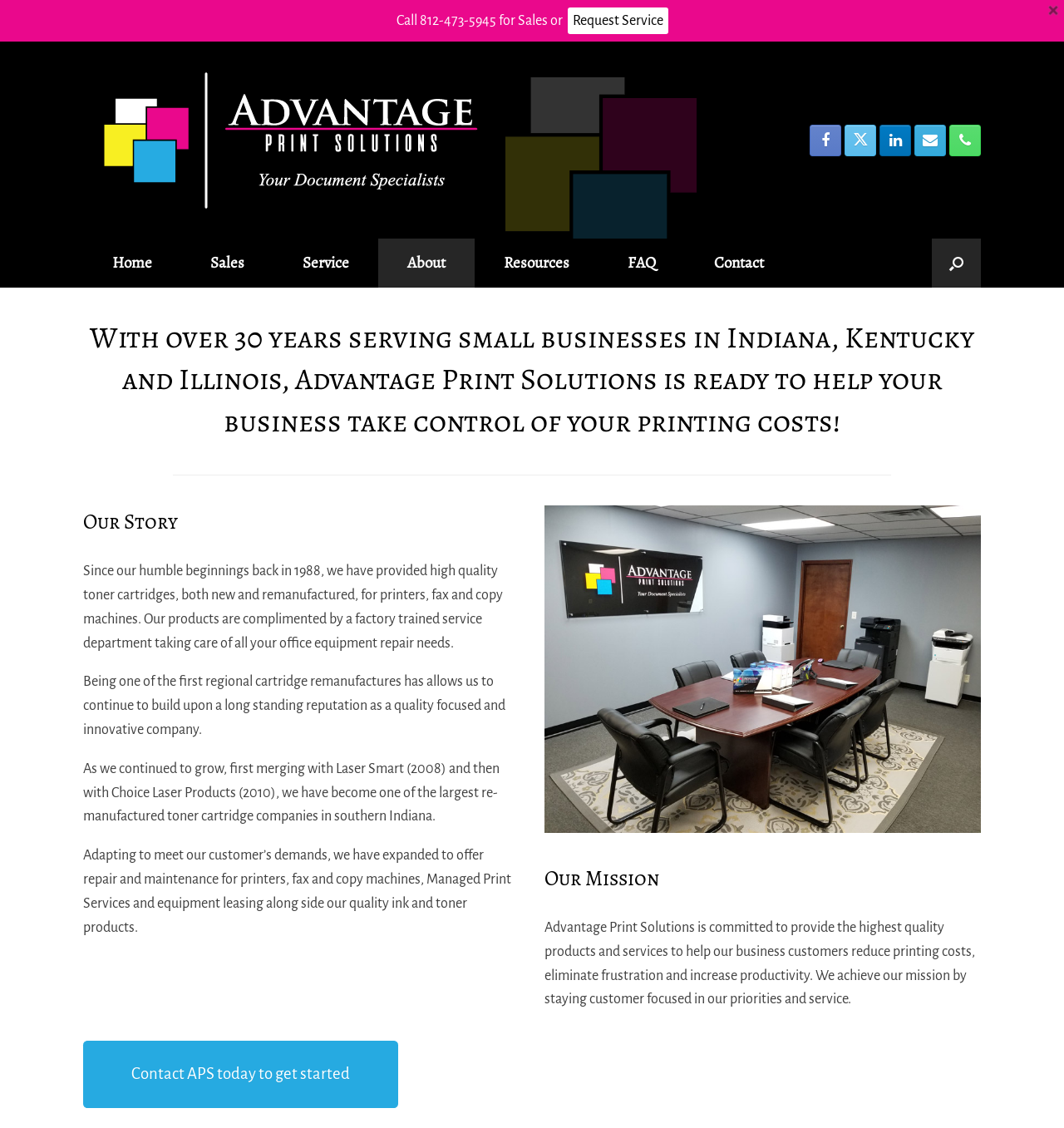Find and specify the bounding box coordinates that correspond to the clickable region for the instruction: "Request service".

[0.533, 0.007, 0.628, 0.03]